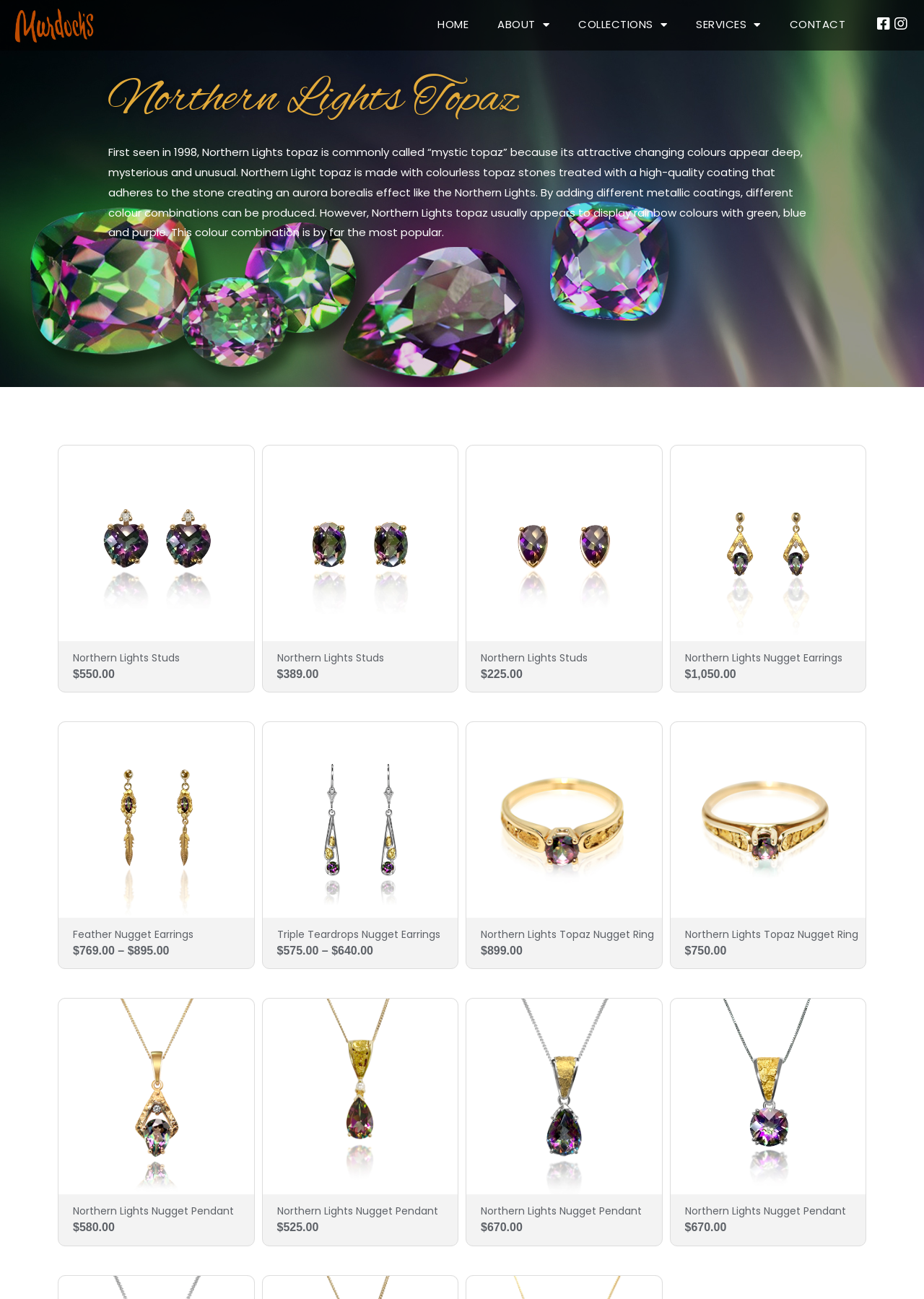Offer a comprehensive description of the webpage’s content and structure.

The webpage is about Northern Lights Topaz Jewellery from Murdoch's Gem Shop. At the top, there is a navigation menu with links to "HOME", "ABOUT", "COLLECTIONS", "SERVICES", and "CONTACT". Below the navigation menu, there is a heading that reads "Northern Lights Topaz" followed by a paragraph describing what Northern Lights topaz is and how it is made.

Below the heading and paragraph, there are four columns of articles, each containing a link, a product name, and a price. The products are all types of jewellery, including studs, earrings, and rings, and they all feature Northern Lights topaz. The prices range from $225.00 to $1,050.00.

Each article is positioned below the previous one, with a small gap in between. The articles are arranged in a grid-like structure, with four columns and five rows. The Facebook and Instagram links are positioned at the top right corner of the page.

Overall, the webpage appears to be an e-commerce page for Northern Lights Topaz Jewellery, showcasing various products and their prices.